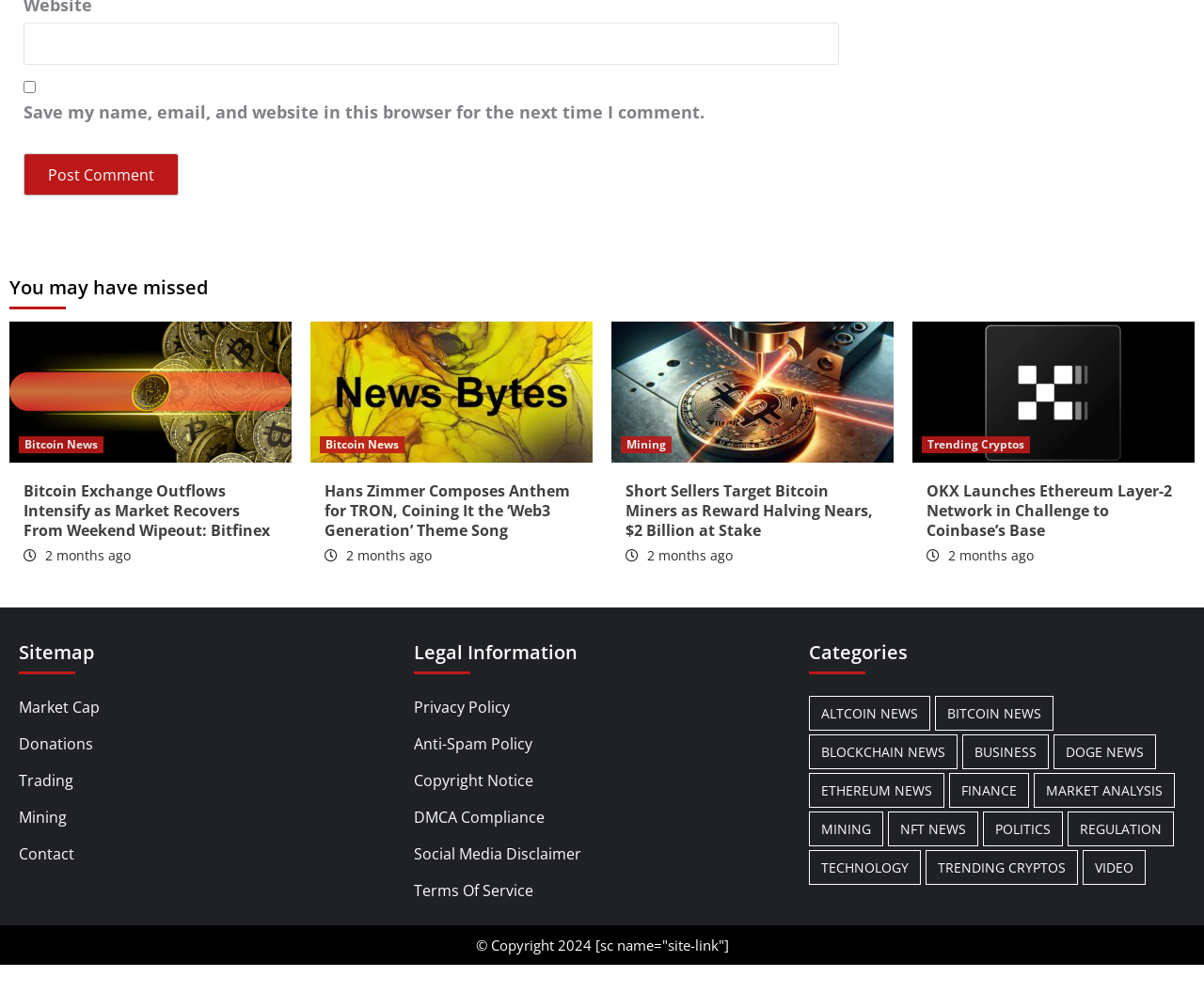How many categories are listed at the bottom of the webpage?
Please look at the screenshot and answer using one word or phrase.

10